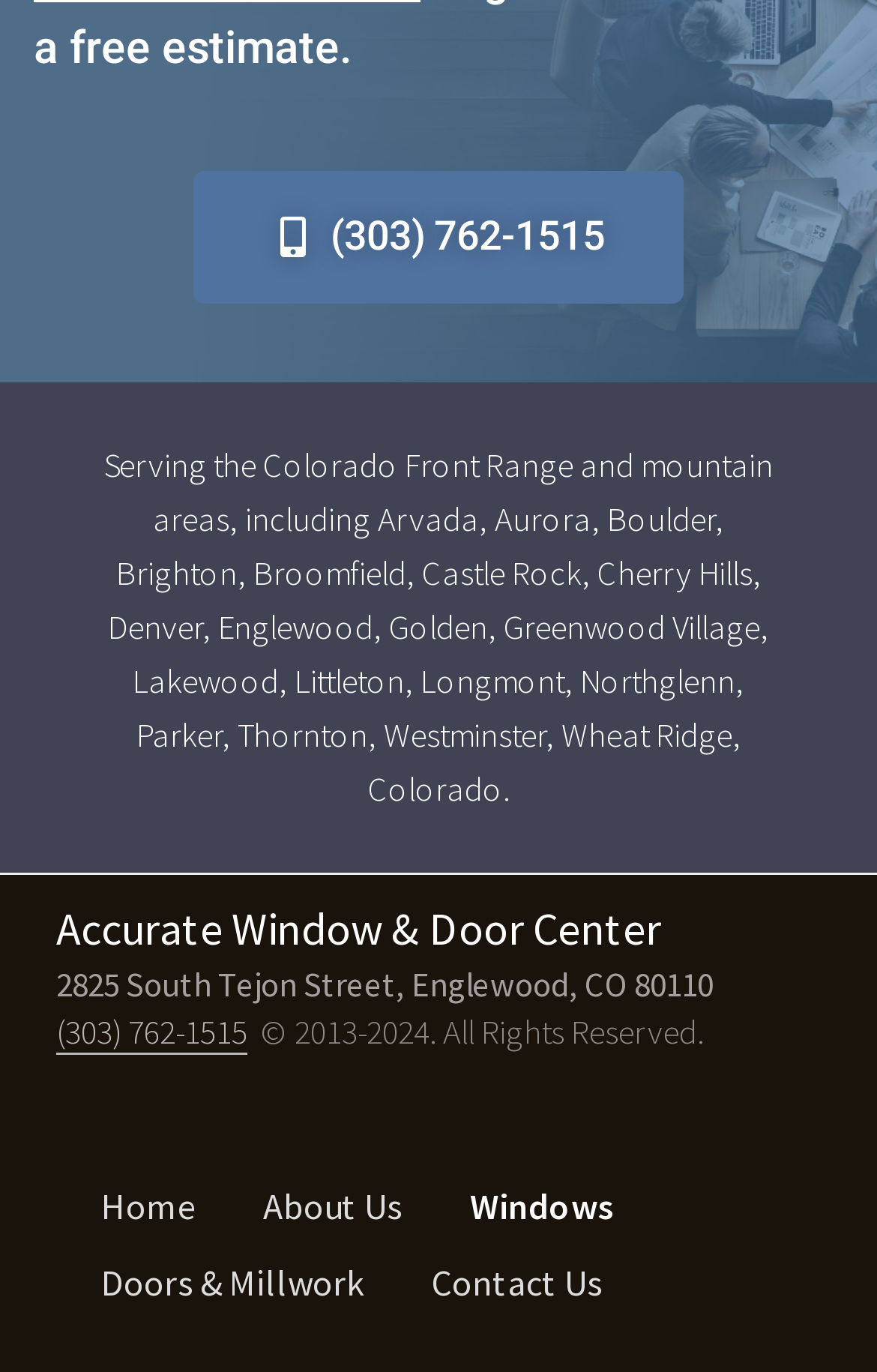Identify the bounding box of the UI element described as follows: "Home". Provide the coordinates as four float numbers in the range of 0 to 1 [left, top, right, bottom].

[0.115, 0.851, 0.223, 0.907]